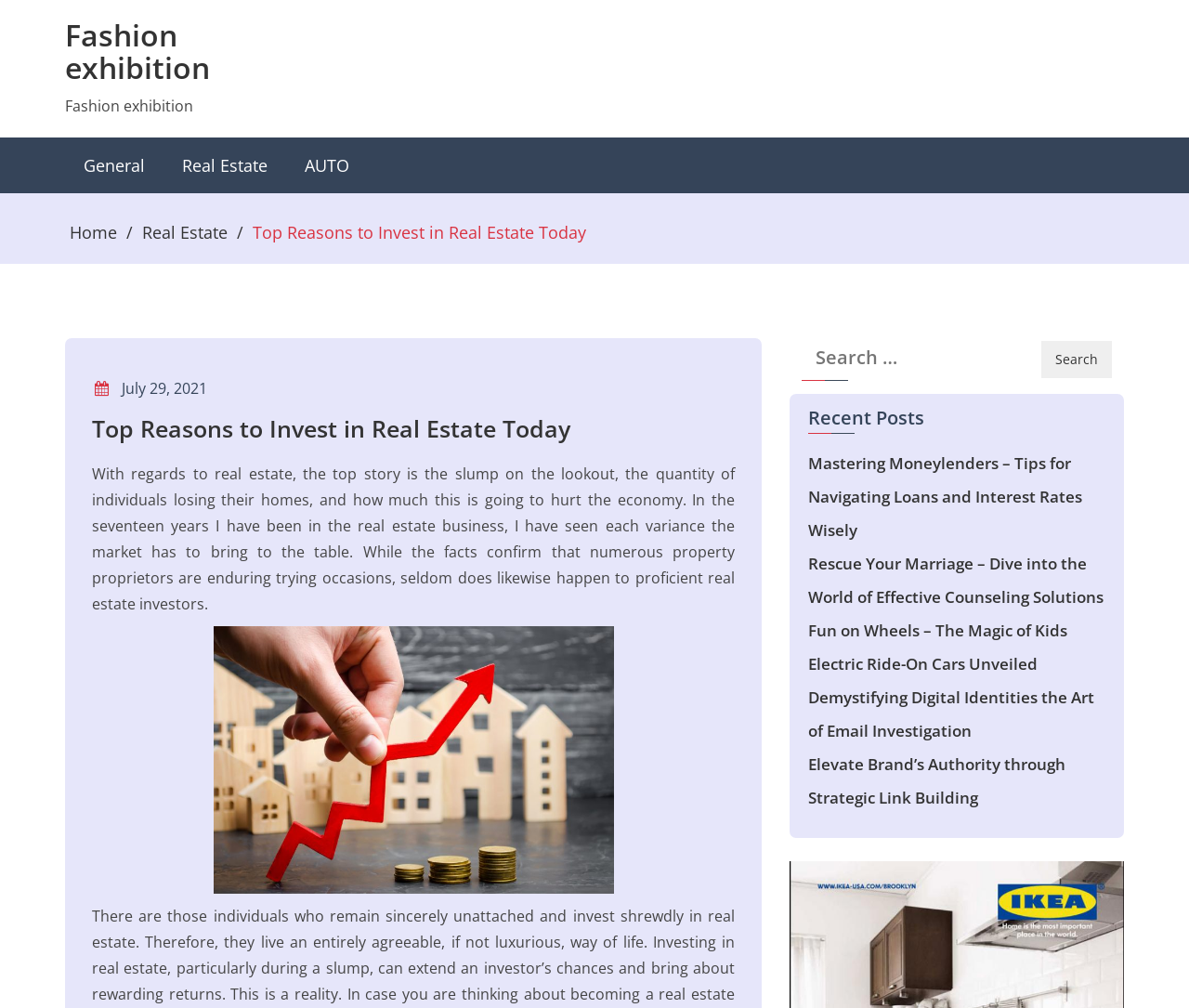Provide the bounding box coordinates in the format (top-left x, top-left y, bottom-right x, bottom-right y). All values are floating point numbers between 0 and 1. Determine the bounding box coordinate of the UI element described as: Real Estate

[0.138, 0.137, 0.241, 0.192]